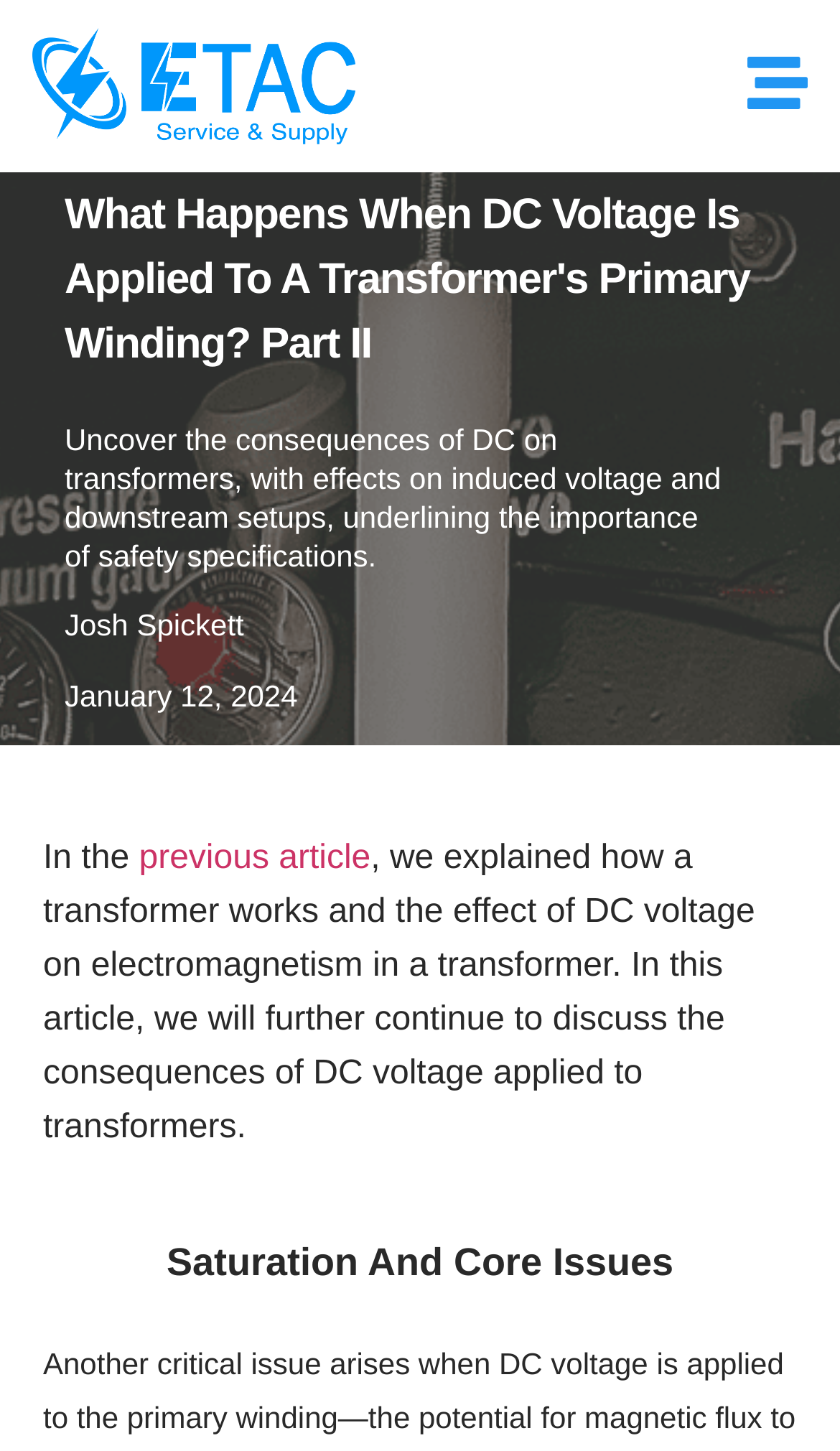Give a detailed account of the webpage, highlighting key information.

The webpage is an article discussing the effects of applying DC voltage to a transformer's primary winding. At the top, there are two links, one on the left and one on the right, which are likely navigation links. Below these links, there is a main heading that reads "What Happens When DC Voltage Is Applied To A Transformer's Primary Winding? Part II". 

Underneath the main heading, there is a brief summary of the article, which explains that the article will discuss the consequences of DC voltage on transformers, including its effects on induced voltage and downstream setups, and the importance of safety specifications. The author's name, "Josh Spickett", and the publication date, "January 12, 2024", are displayed below the summary.

To the right of the author's name and publication date, there is a link to the previous article. The main content of the article starts below this section, with a paragraph that continues the discussion from the previous article, explaining how a transformer works and the effect of DC voltage on electromagnetism in a transformer.

Further down the page, there is a subheading titled "Saturation And Core Issues", which likely marks the beginning of a new section in the article.